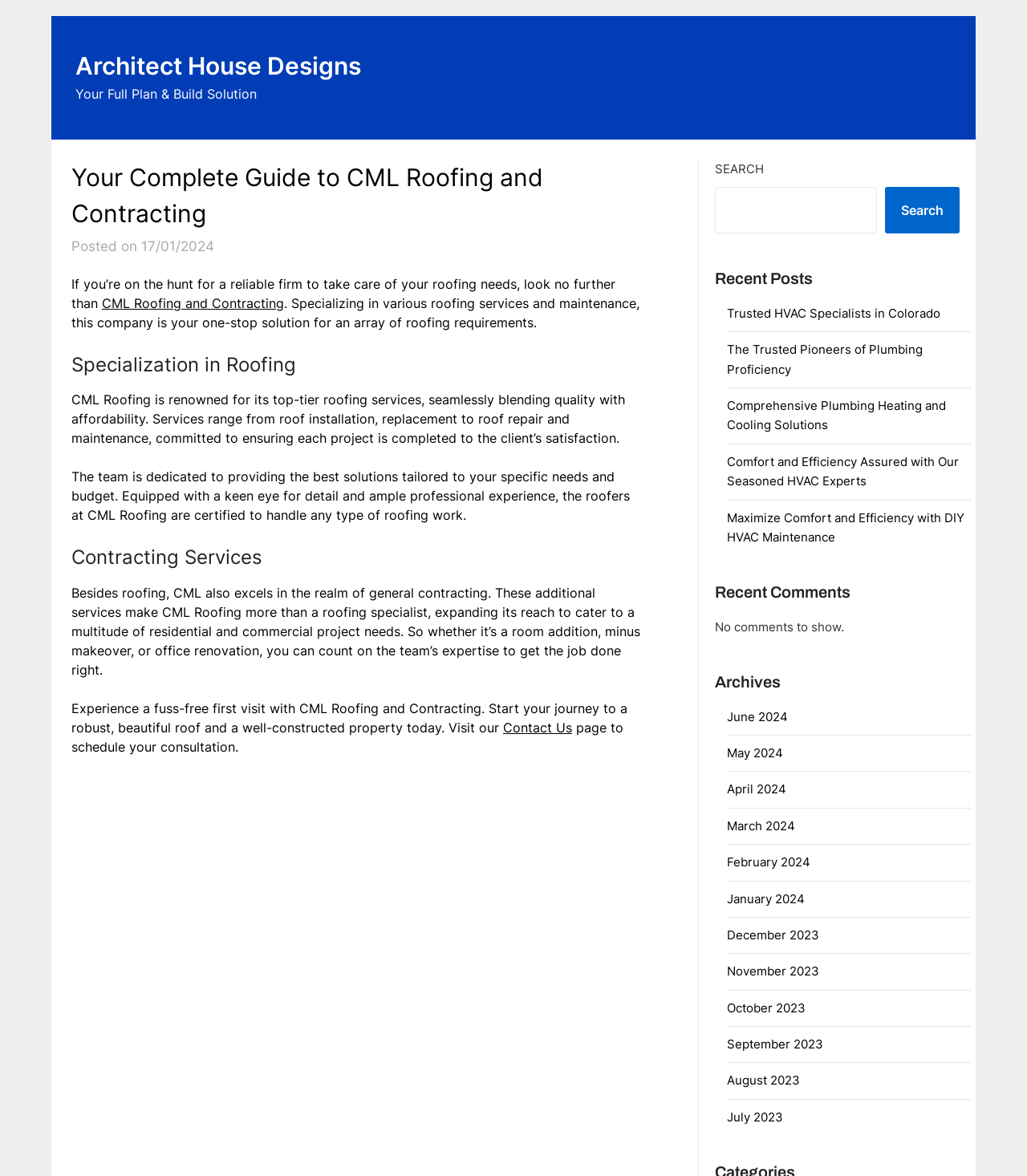Give a one-word or phrase response to the following question: What is the location of the search box?

Top right corner